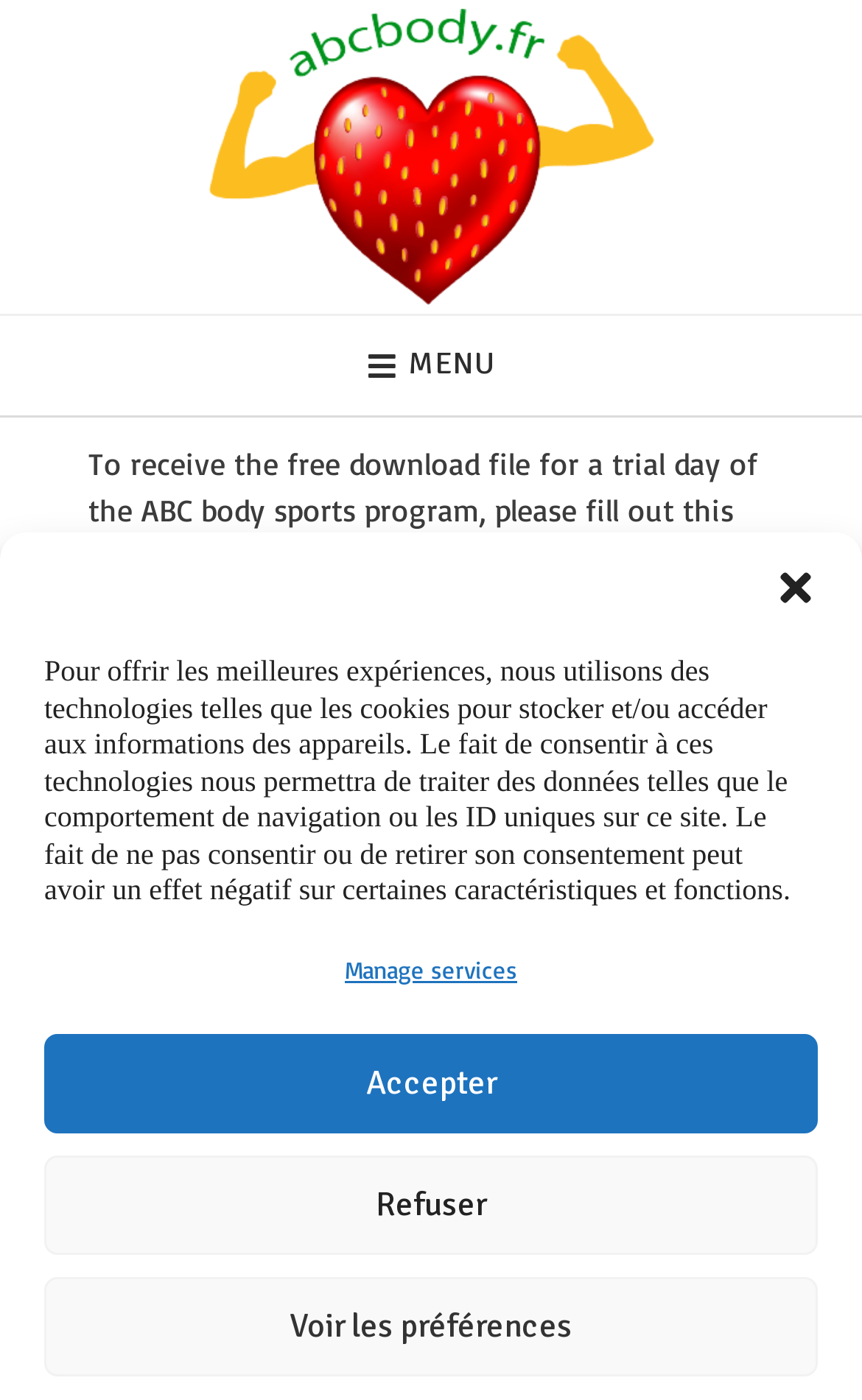Highlight the bounding box coordinates of the region I should click on to meet the following instruction: "Click the ABC BODY link".

[0.241, 0.006, 0.759, 0.217]